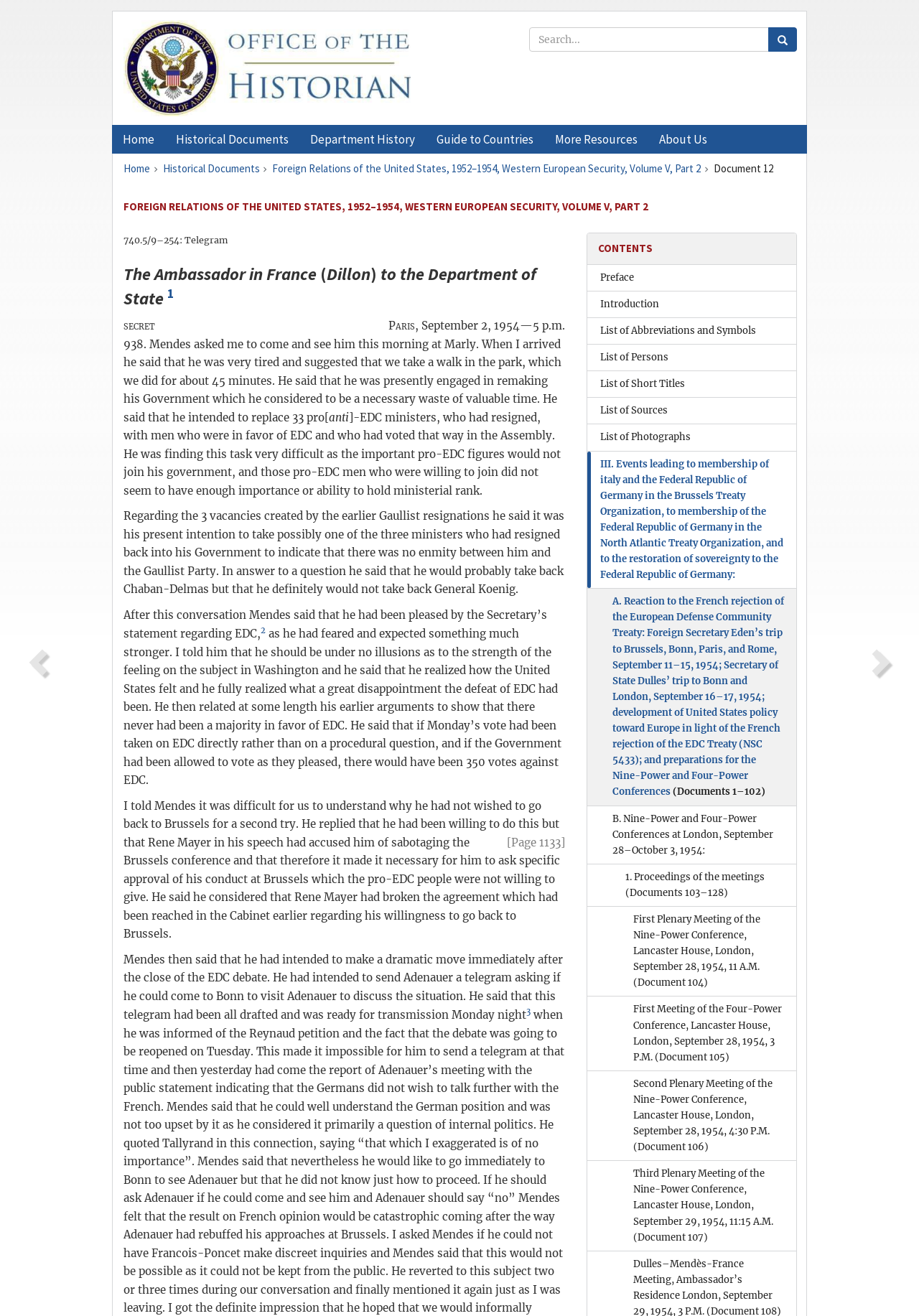Given the webpage screenshot and the description, determine the bounding box coordinates (top-left x, top-left y, bottom-right x, bottom-right y) that define the location of the UI element matching this description: alt="Office of the Historian"

[0.134, 0.015, 0.552, 0.089]